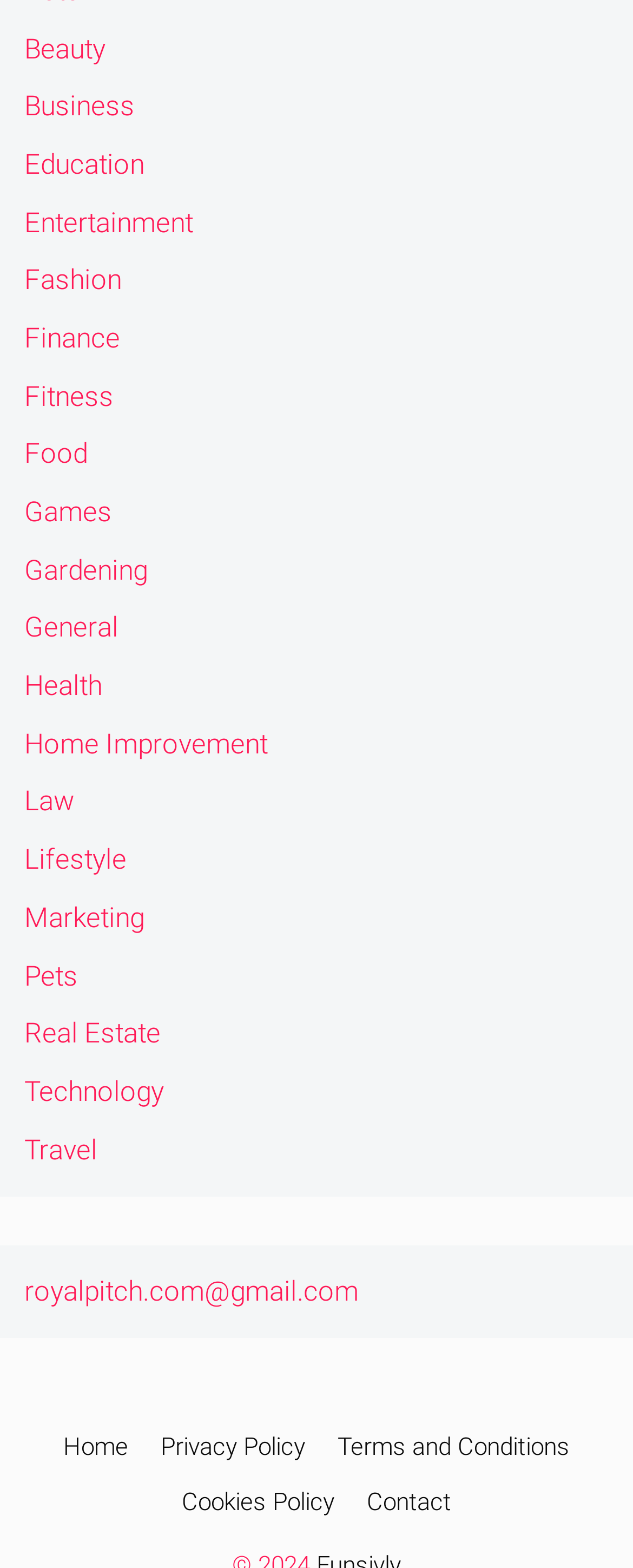Can you specify the bounding box coordinates of the area that needs to be clicked to fulfill the following instruction: "Learn about the Terms and Conditions"?

[0.533, 0.913, 0.9, 0.932]